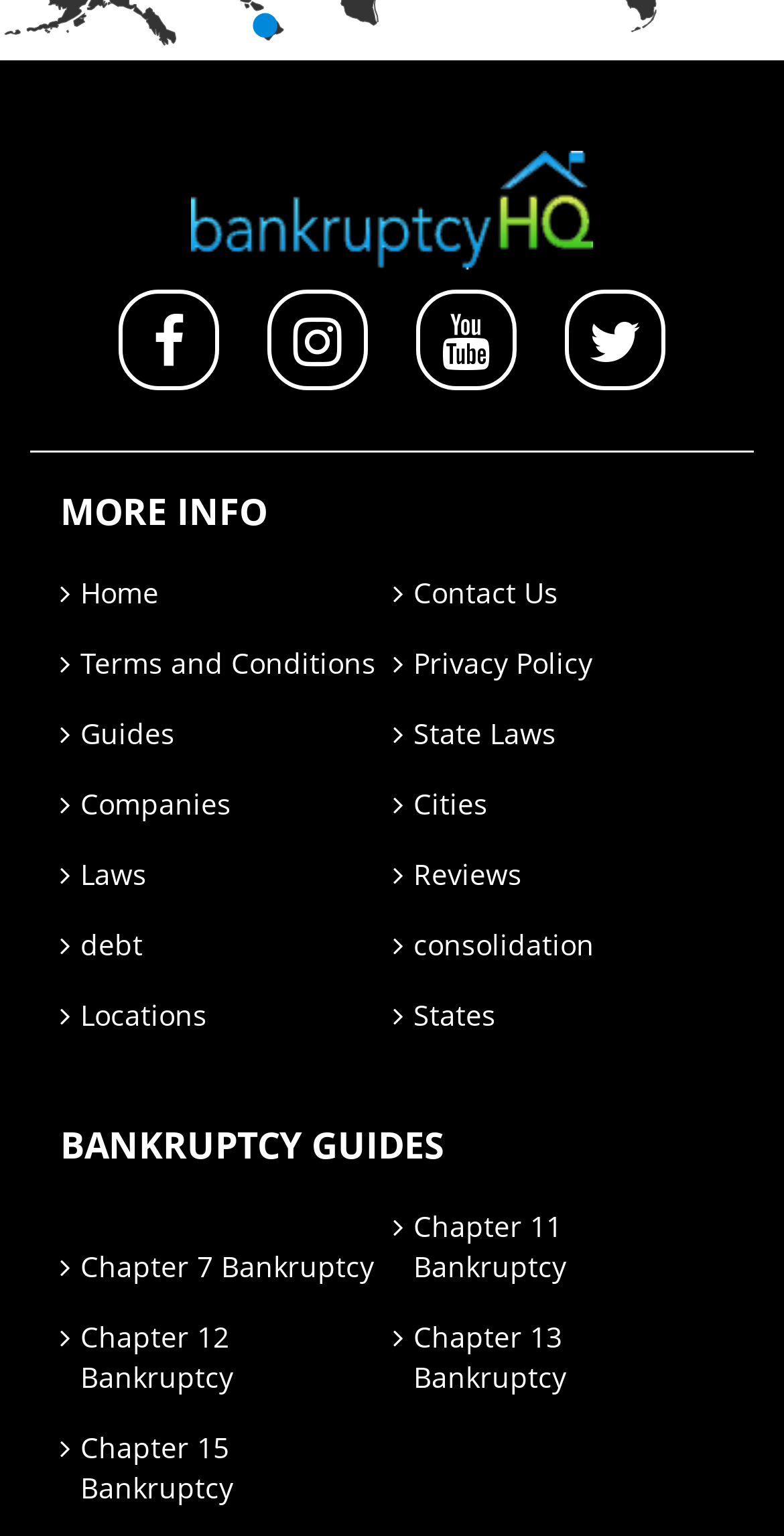What is the relationship between 'States' and 'Cities' on the webpage?
Please provide a single word or phrase as the answer based on the screenshot.

They are related to locations